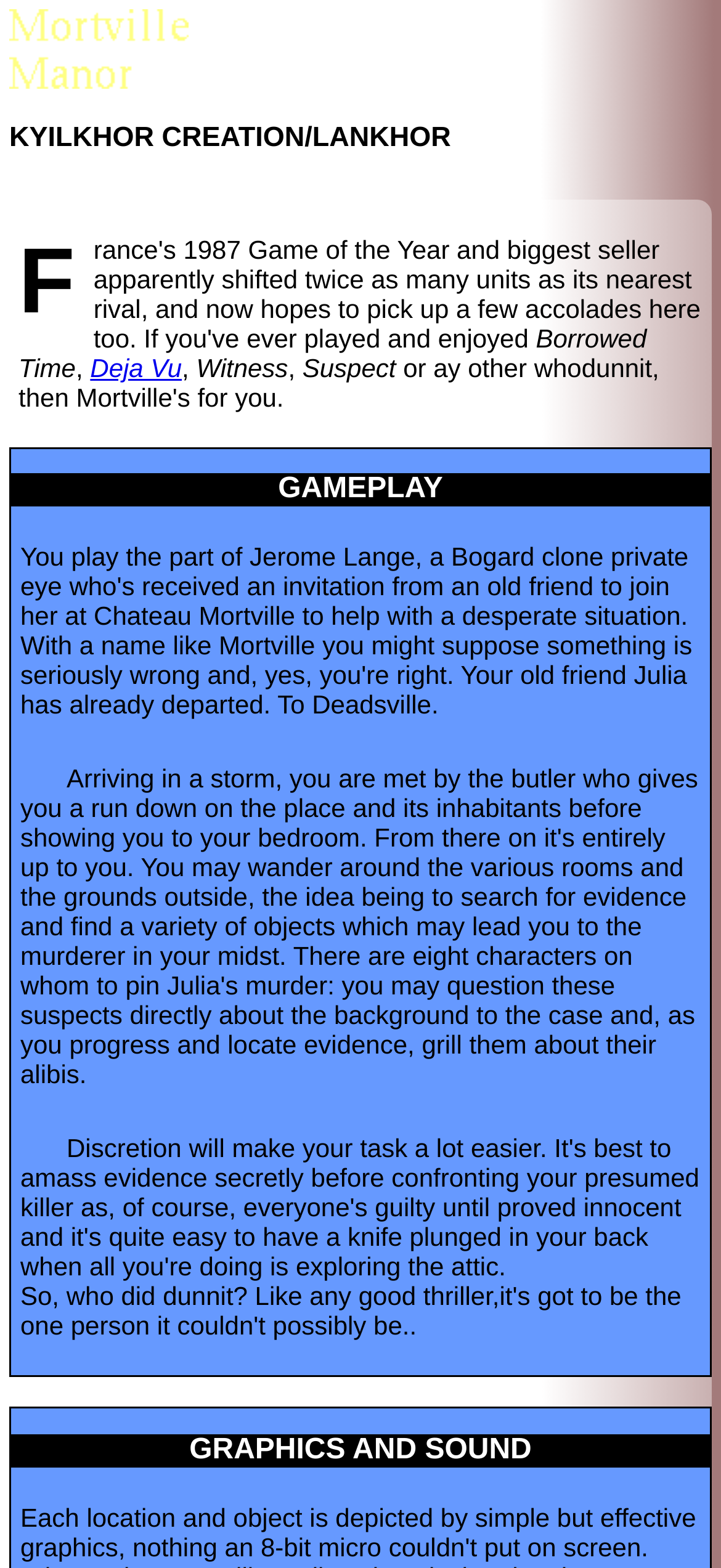Please provide a one-word or phrase answer to the question: 
What are the two main categories of review?

Gameplay and Graphics and Sound